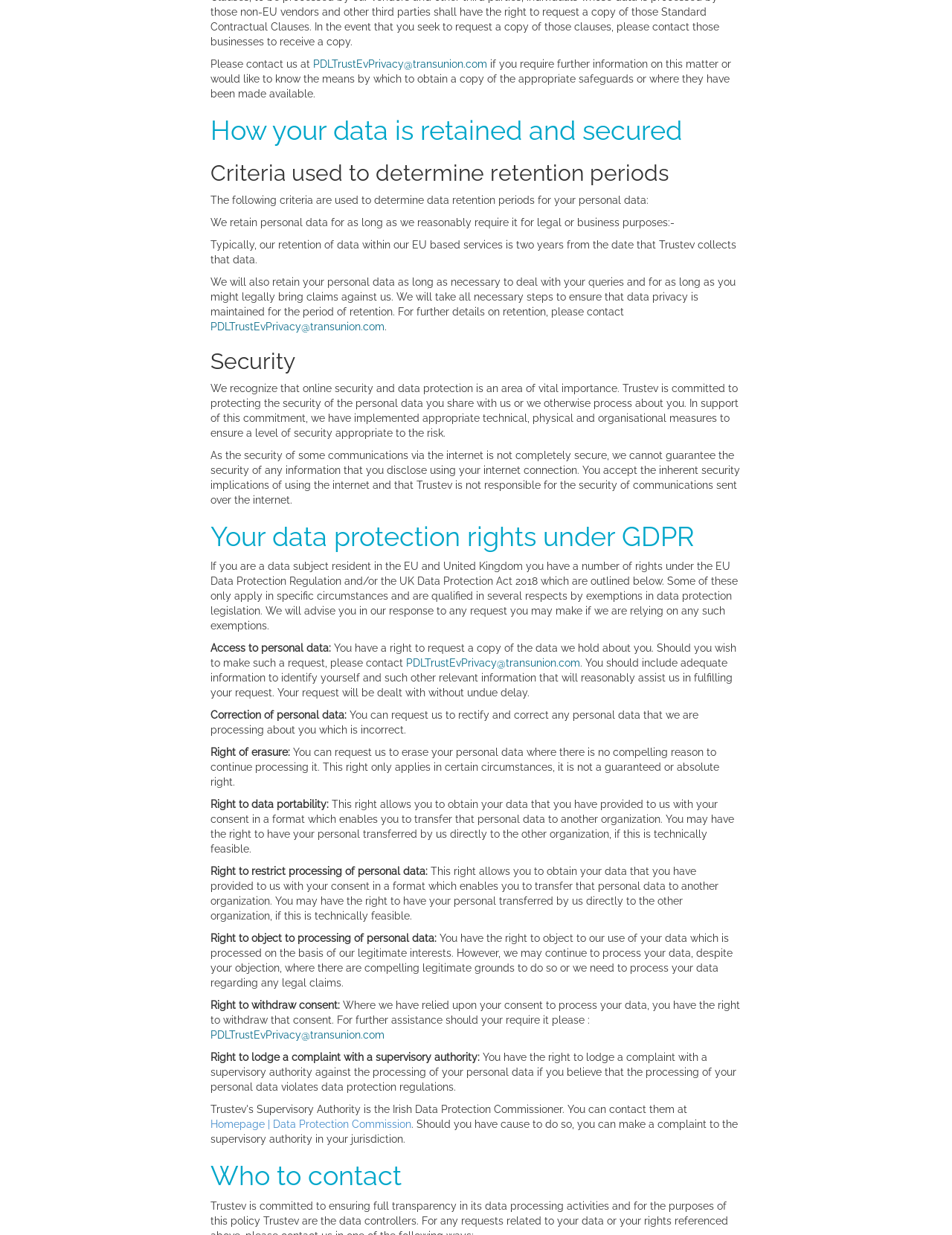Given the description "Homepage | Data Protection Commission", provide the bounding box coordinates of the corresponding UI element.

[0.221, 0.906, 0.432, 0.915]